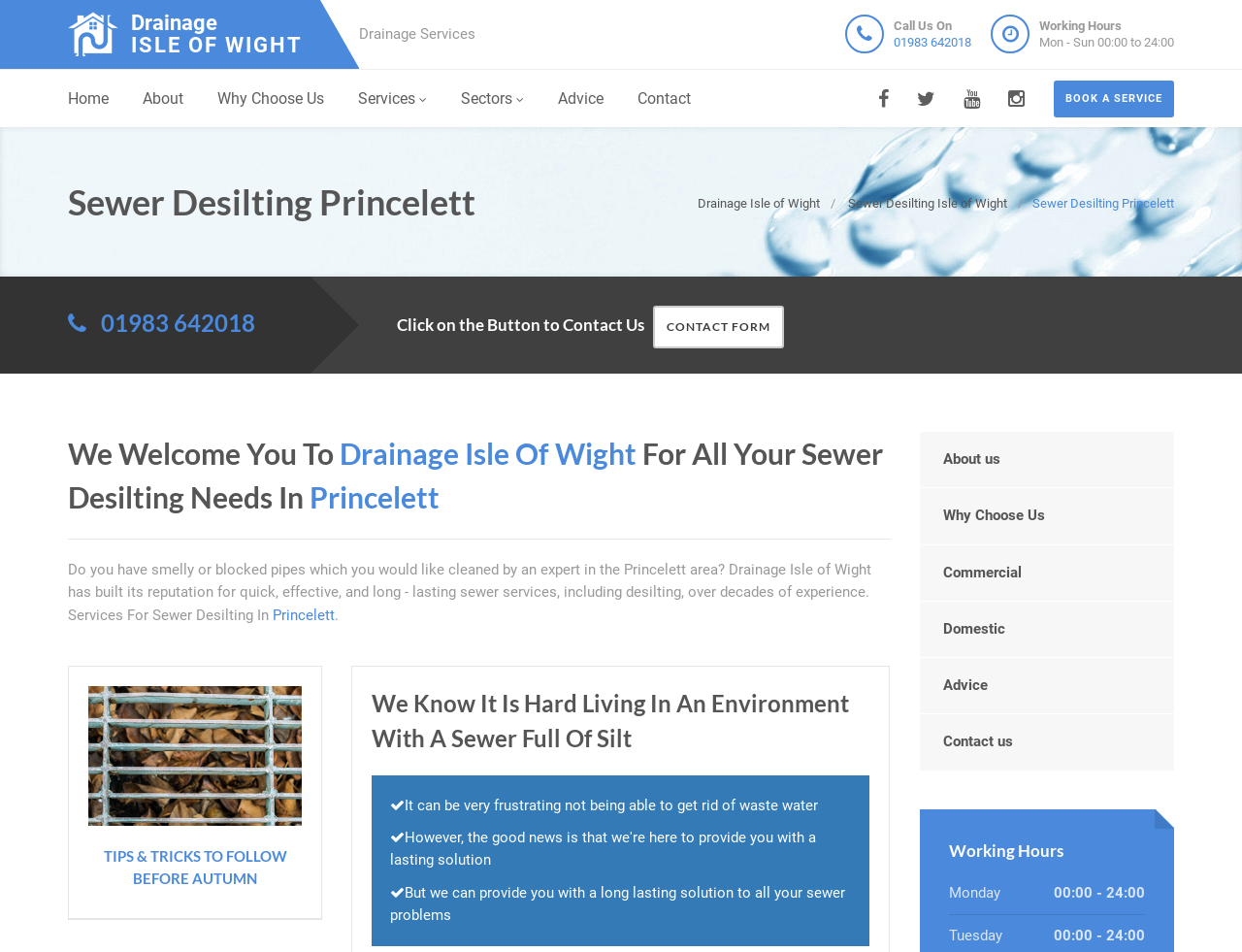Please identify the bounding box coordinates of the region to click in order to complete the task: "Visit the 'About' page". The coordinates must be four float numbers between 0 and 1, specified as [left, top, right, bottom].

[0.115, 0.073, 0.148, 0.135]